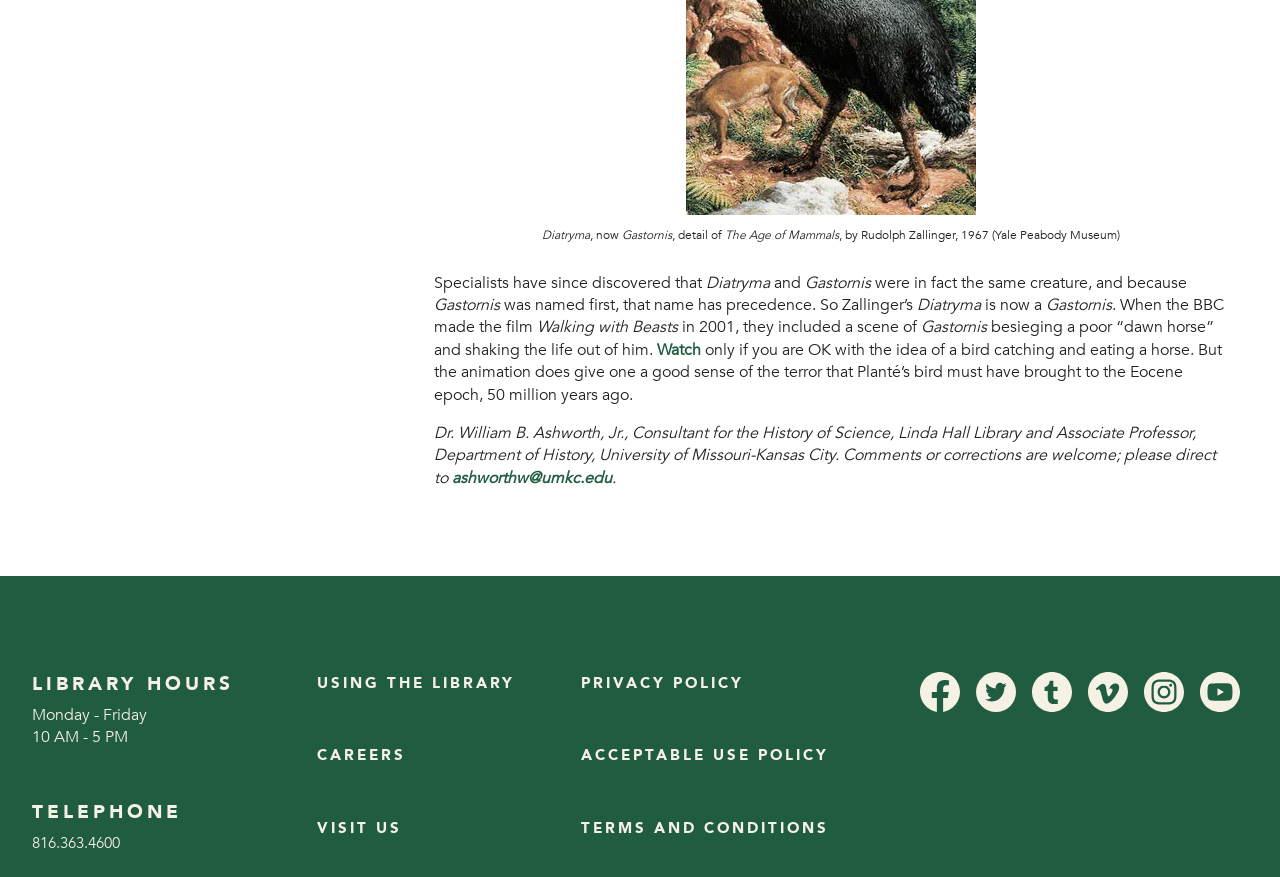Determine the bounding box coordinates for the UI element with the following description: "Privacy Policy". The coordinates should be four float numbers between 0 and 1, represented as [left, top, right, bottom].

[0.454, 0.632, 0.581, 0.656]